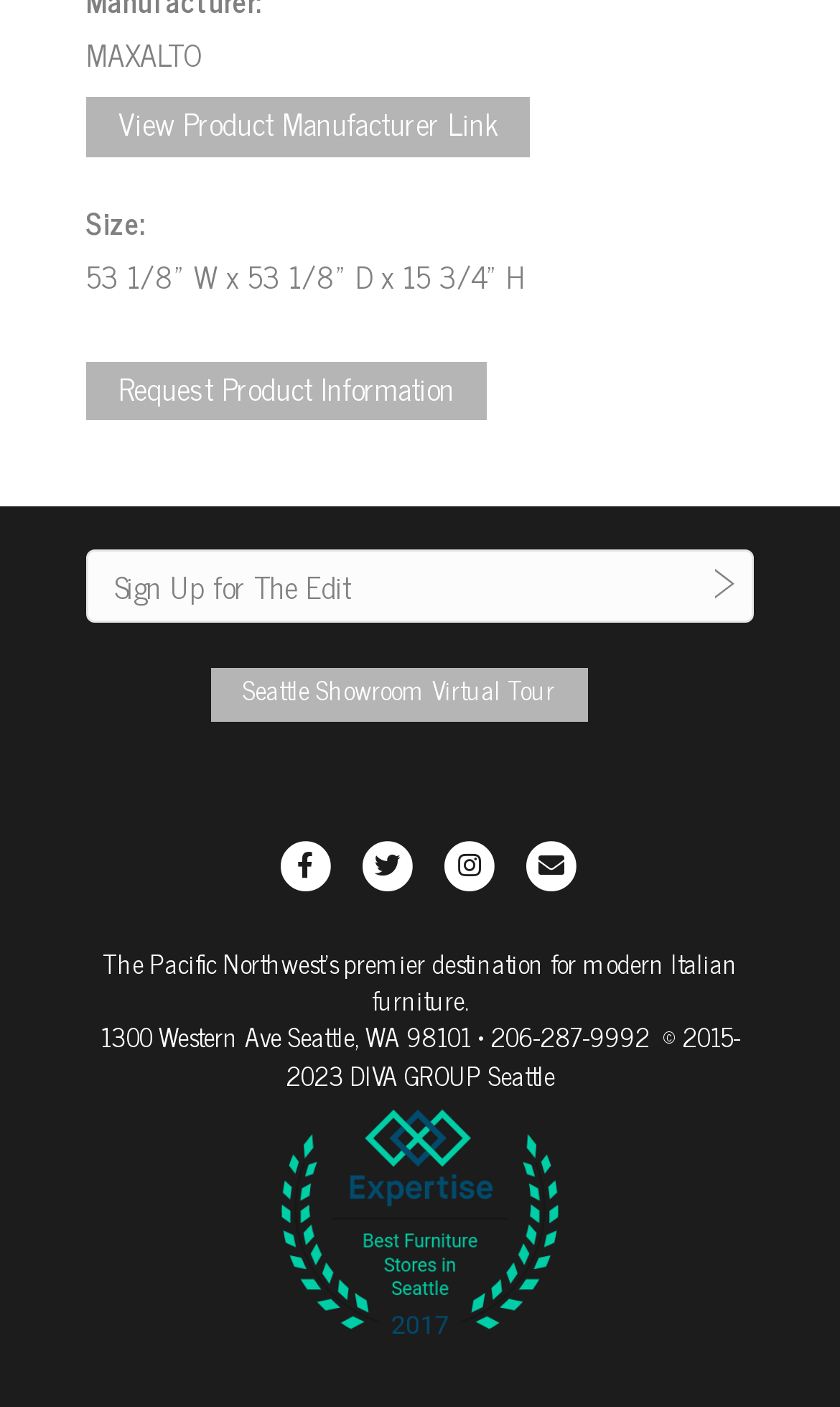Specify the bounding box coordinates of the element's area that should be clicked to execute the given instruction: "Read '3.1 Assessing the Scene of an Accident'". The coordinates should be four float numbers between 0 and 1, i.e., [left, top, right, bottom].

None